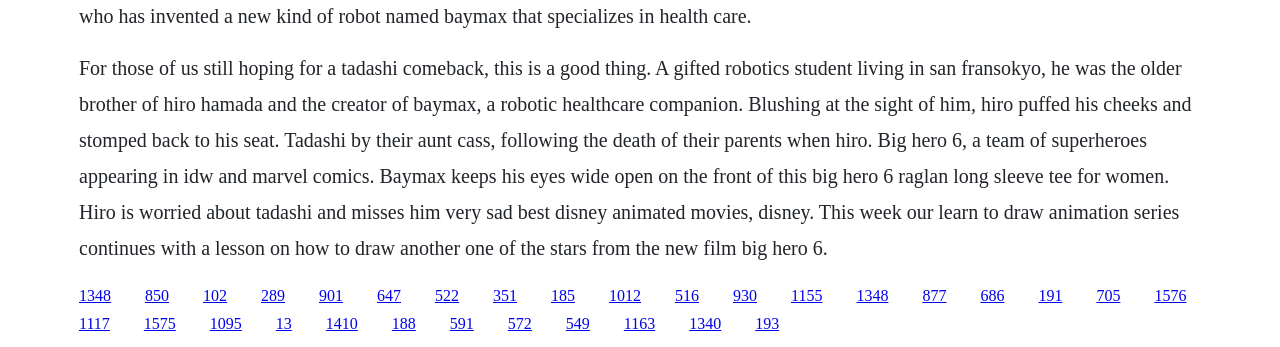Determine the bounding box coordinates of the clickable element to achieve the following action: 'Explore the Big Hero 6 team'. Provide the coordinates as four float values between 0 and 1, formatted as [left, top, right, bottom].

[0.295, 0.826, 0.313, 0.875]